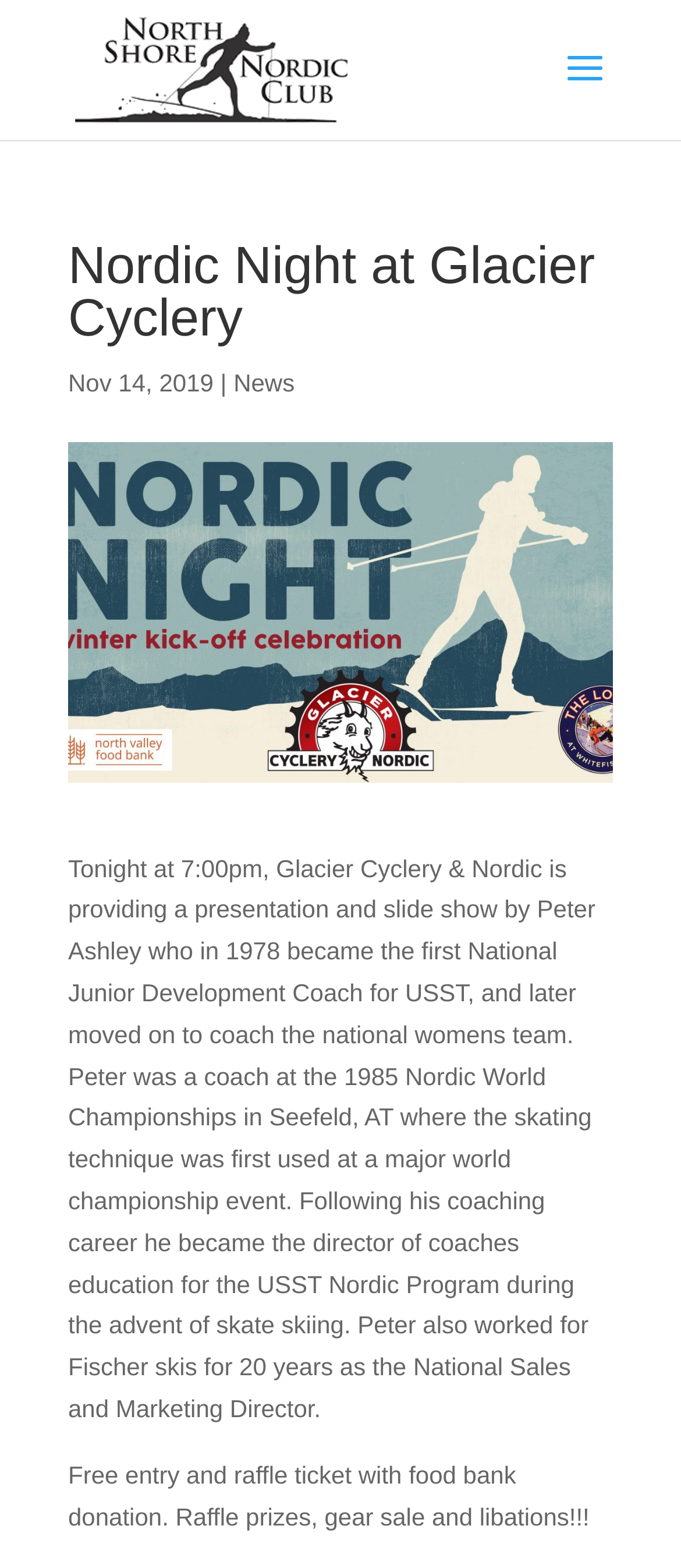What was Peter Ashley's role in 1978?
Refer to the image and provide a one-word or short phrase answer.

National Junior Development Coach